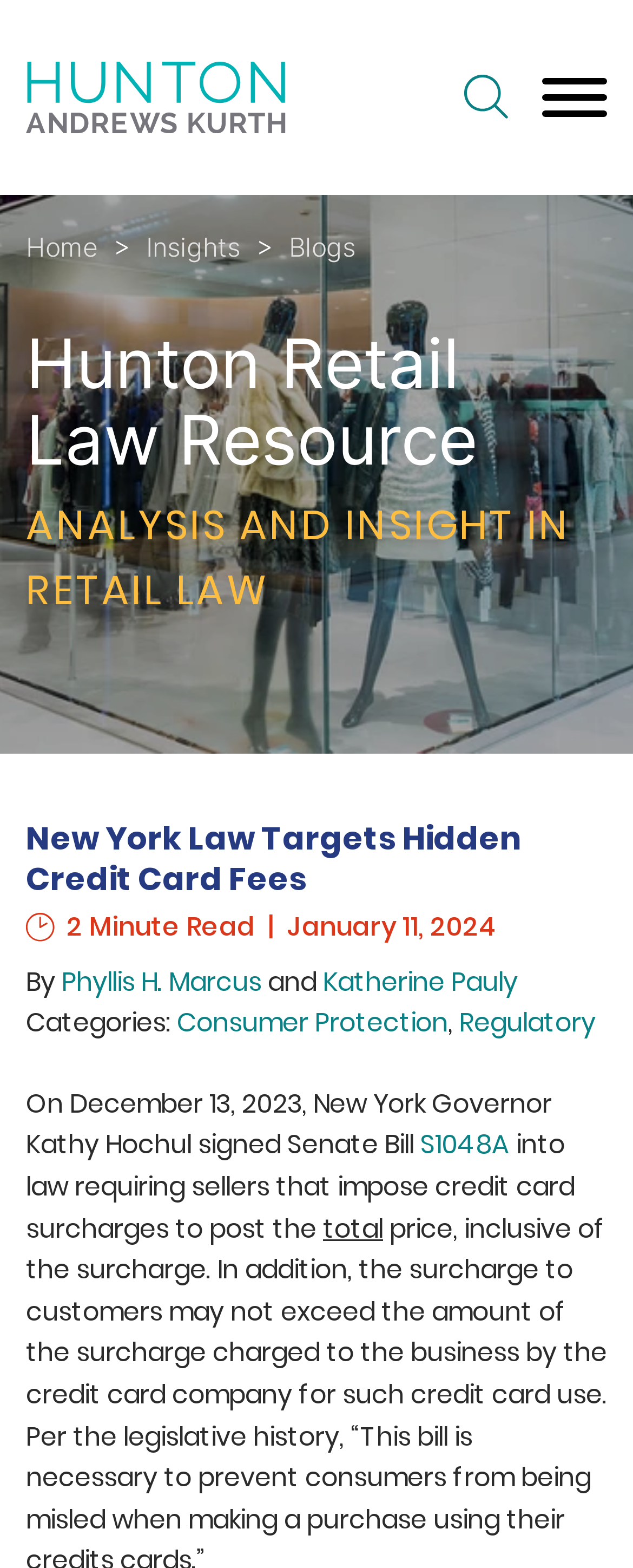Determine the bounding box coordinates of the target area to click to execute the following instruction: "Read the article about New York Law Targets Hidden Credit Card Fees."

[0.041, 0.52, 0.823, 0.574]